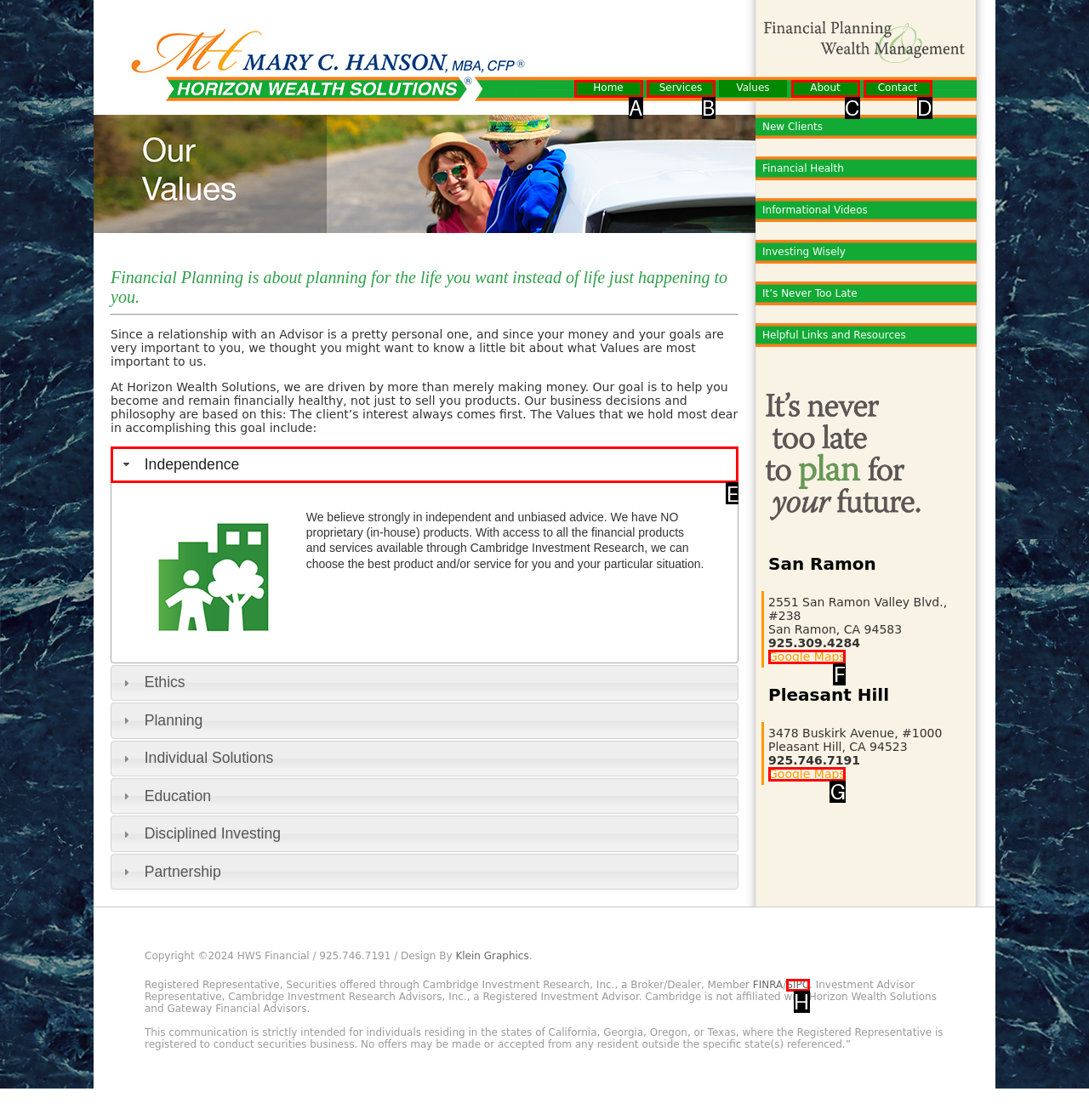Specify which element within the red bounding boxes should be clicked for this task: Search for something Respond with the letter of the correct option.

None